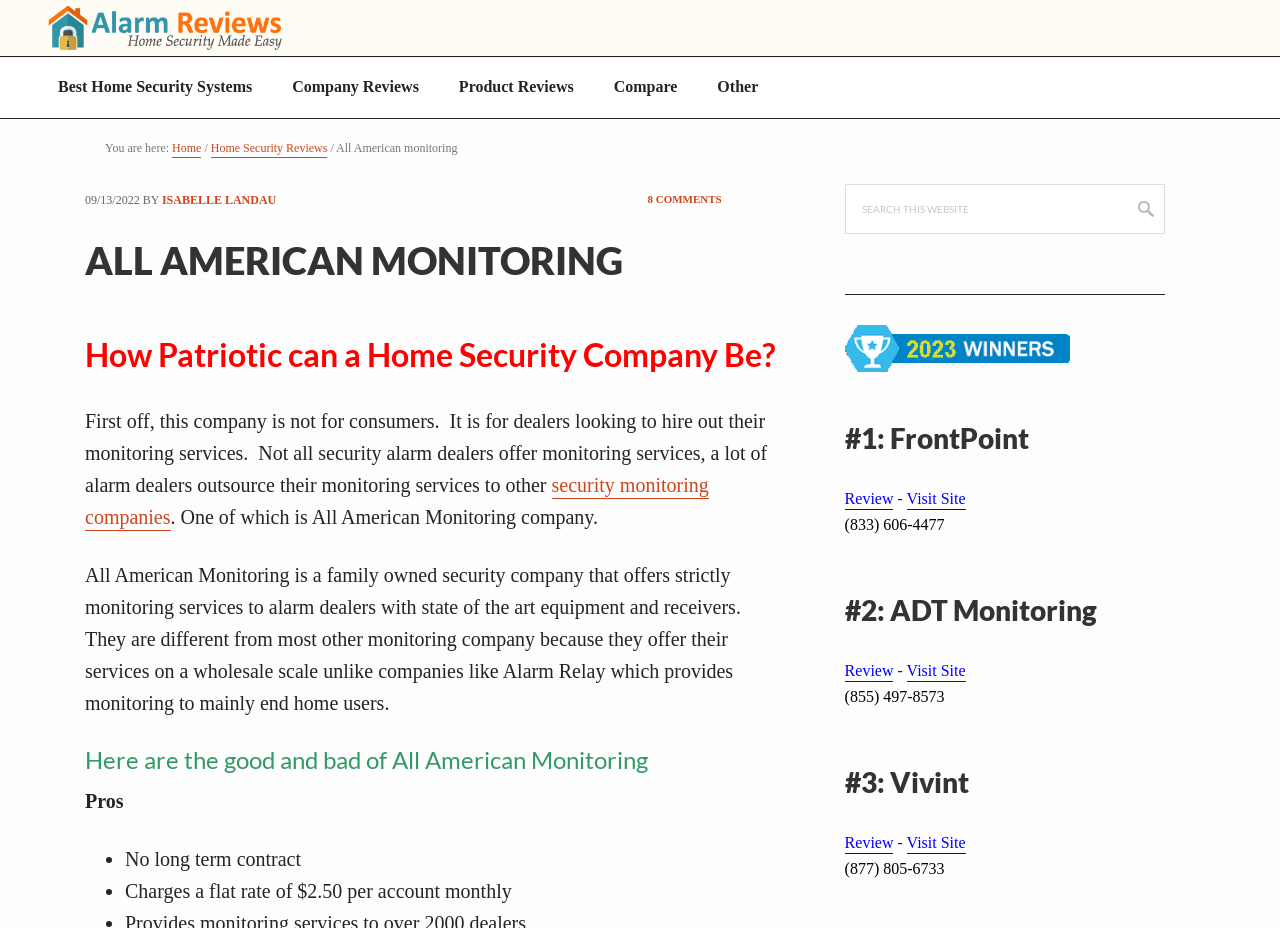Please locate the bounding box coordinates of the element that should be clicked to achieve the given instruction: "Get Started".

None